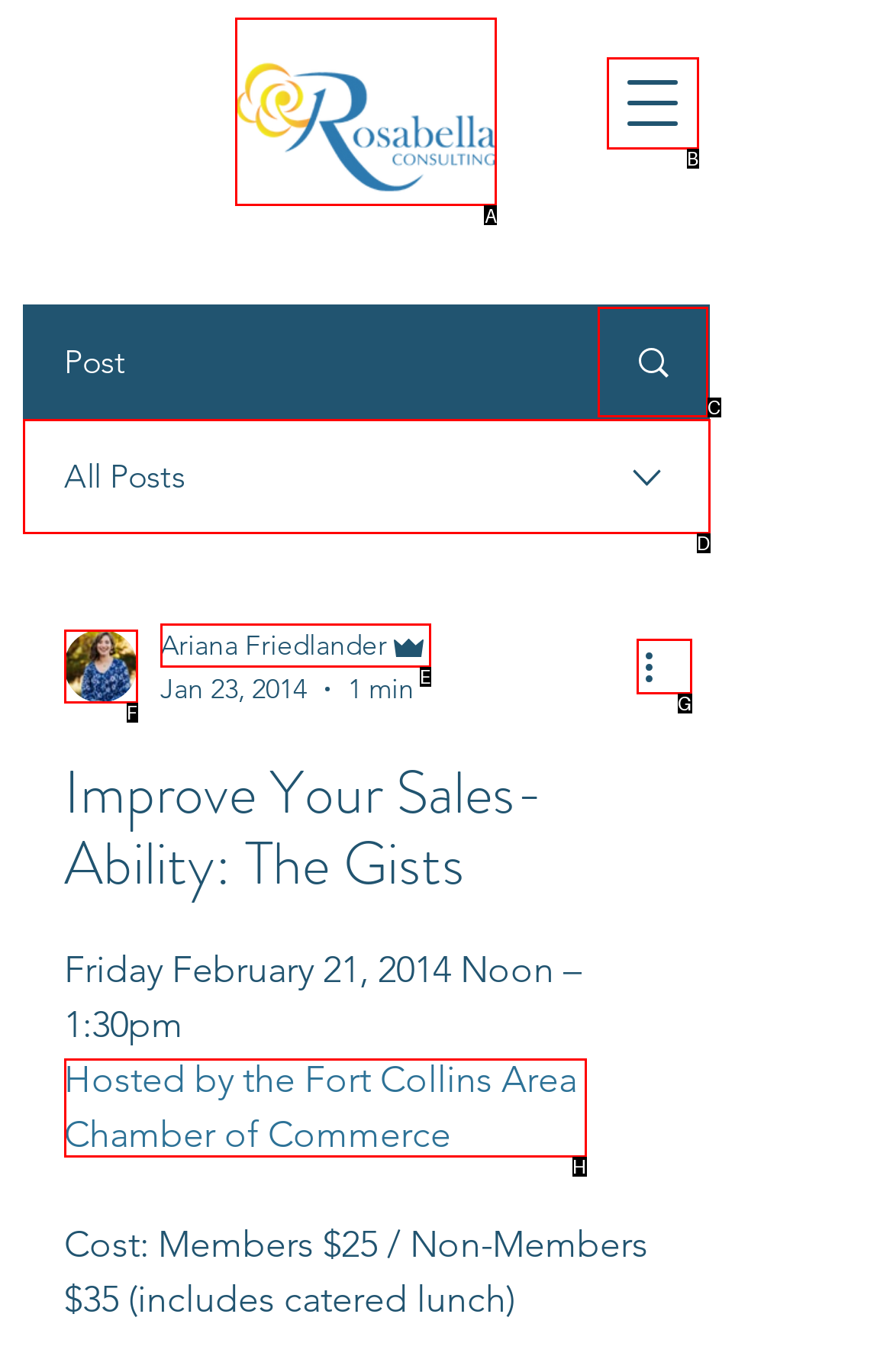Indicate the UI element to click to perform the task: Click on Rosabella logo. Reply with the letter corresponding to the chosen element.

A